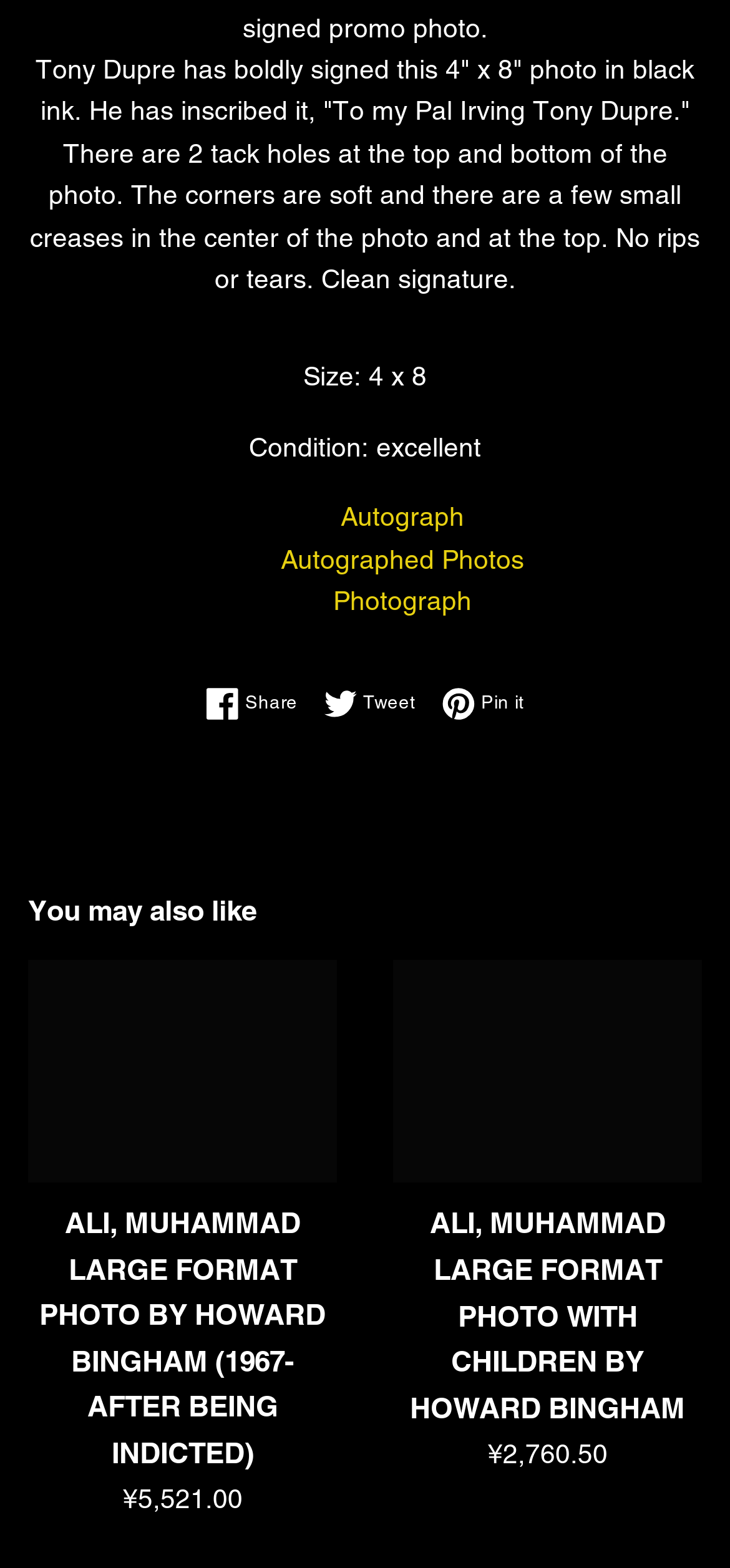Locate the bounding box coordinates of the element that should be clicked to execute the following instruction: "Click on the 'Tweet on Twitter' link".

[0.444, 0.438, 0.595, 0.459]